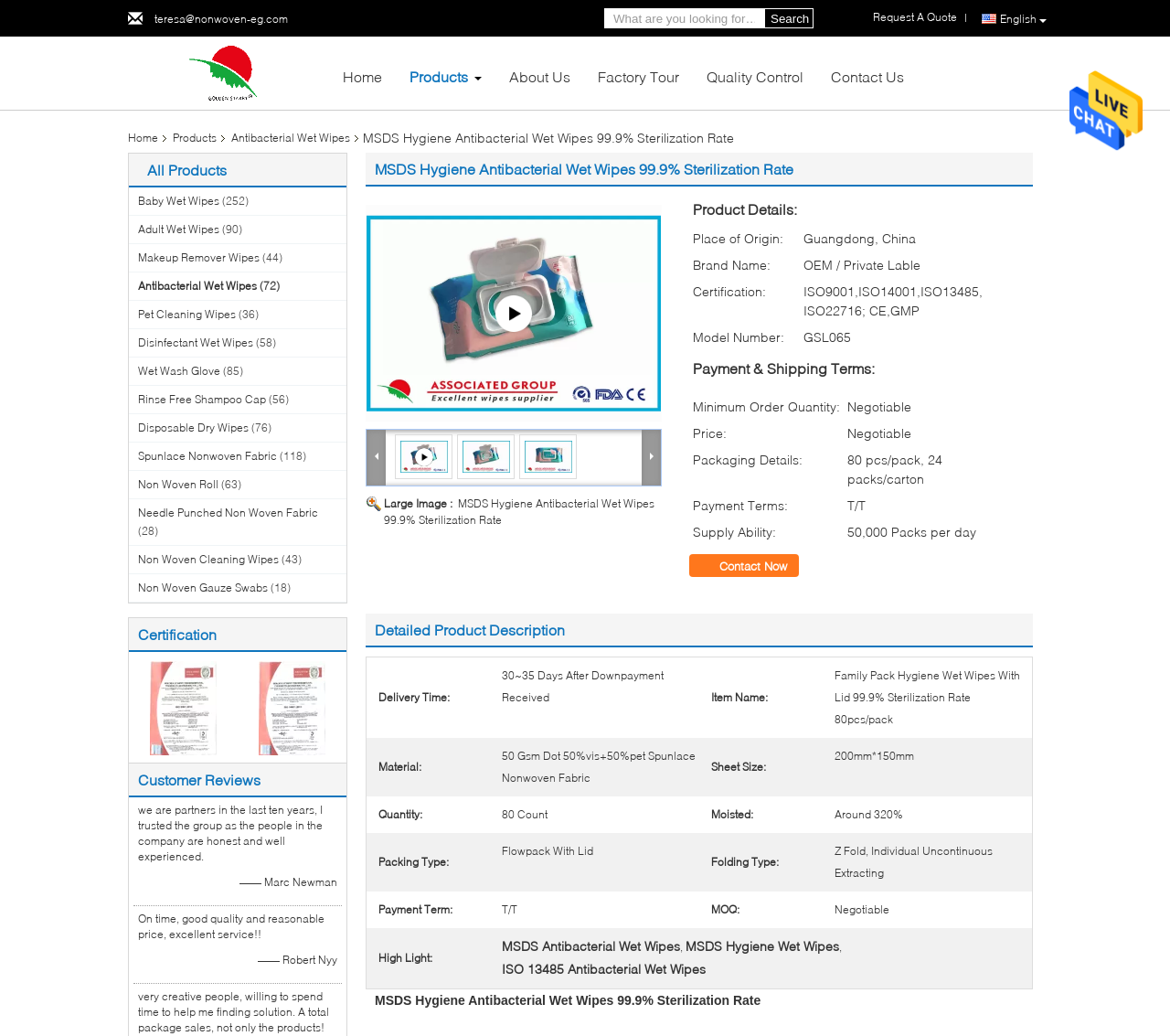Identify the bounding box coordinates for the element you need to click to achieve the following task: "View product details". The coordinates must be four float values ranging from 0 to 1, formatted as [left, top, right, bottom].

[0.305, 0.125, 0.627, 0.14]